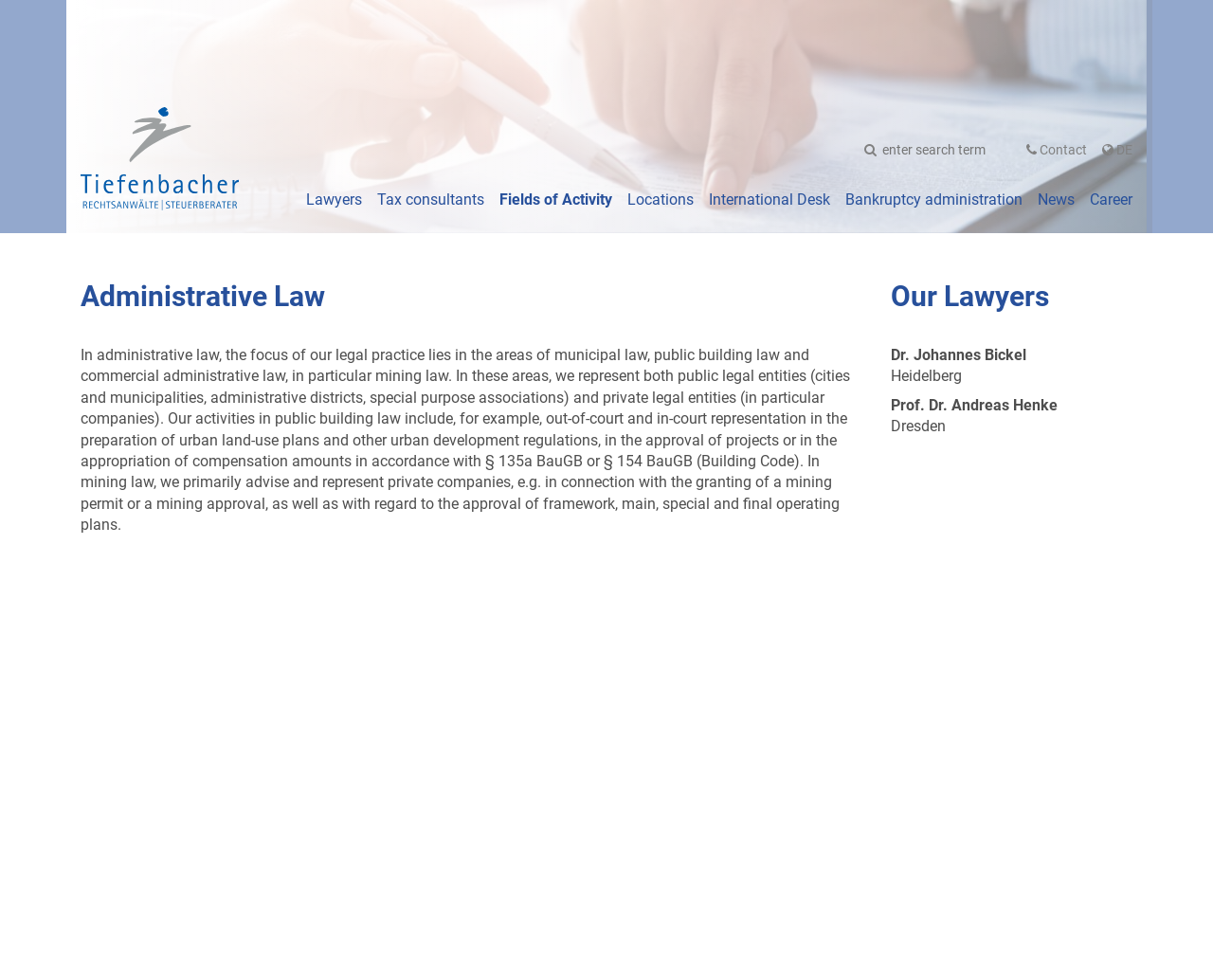Provide a comprehensive description of the webpage.

The webpage is about Administrative Law, specifically the services offered by Tiefenbacher Rechtsanwälte, Steuerberater. At the top left, there is a logo image and a link to the law firm's homepage. Below the logo, there is a search bar where users can enter search terms. To the right of the search bar, there are several links, including "Contact", "DE UTSCH", and others.

The main content of the page is divided into two sections. The first section is headed "Administrative Law" and provides a detailed description of the law firm's services in this area, including municipal law, public building law, and commercial administrative law. This section also mentions the types of clients the firm represents and the specific activities they engage in.

The second section is headed "Our Lawyers" and features a list of lawyers, each with their own article section. Each lawyer's section includes a link to their profile, a heading with their name, and an image of the lawyer. The lawyers listed are Dr. Johannes Bickel and Prof. Dr. Andreas Henke.

There are also several links at the top of the page, including "Lawyers", "Tax consultants", "Fields of Activity", "Locations", "International Desk", "Bankruptcy administration", "News", and "Career". These links likely lead to other pages on the website with more information about the law firm's services and activities.